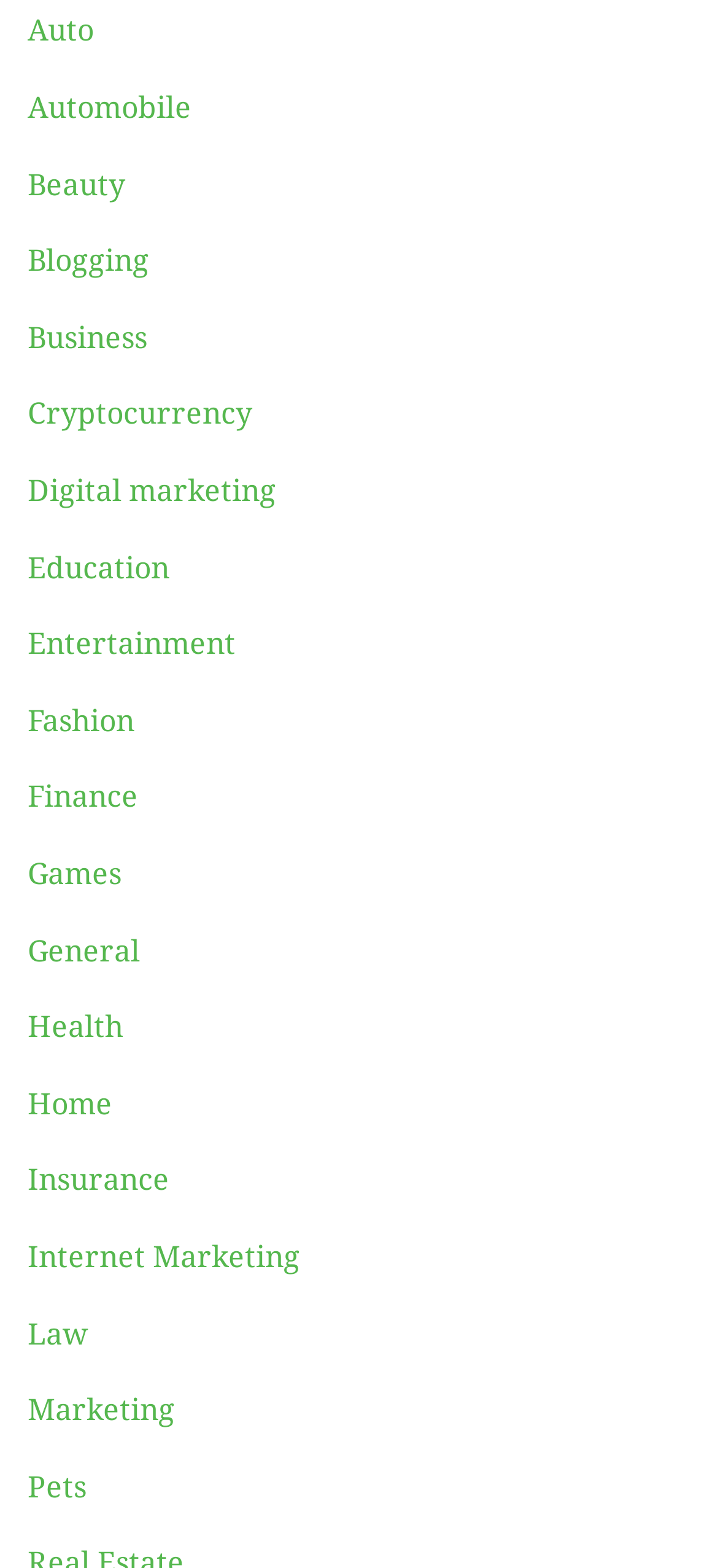What is the last category listed?
Please answer the question with a detailed and comprehensive explanation.

I looked at the list of categories and found that the last one listed is 'Pets', which is located at the bottom of the list.